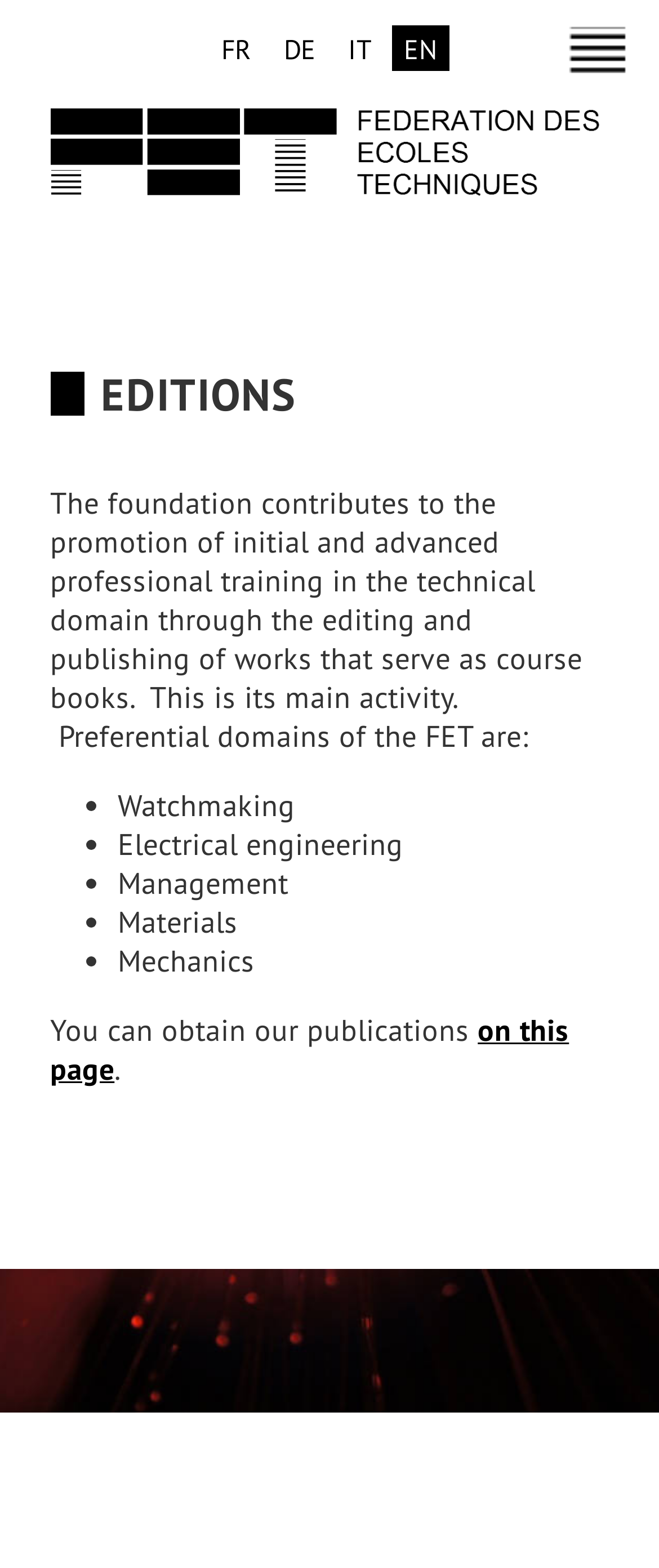Provide the bounding box coordinates of the HTML element this sentence describes: "EN".

[0.604, 0.016, 0.673, 0.045]